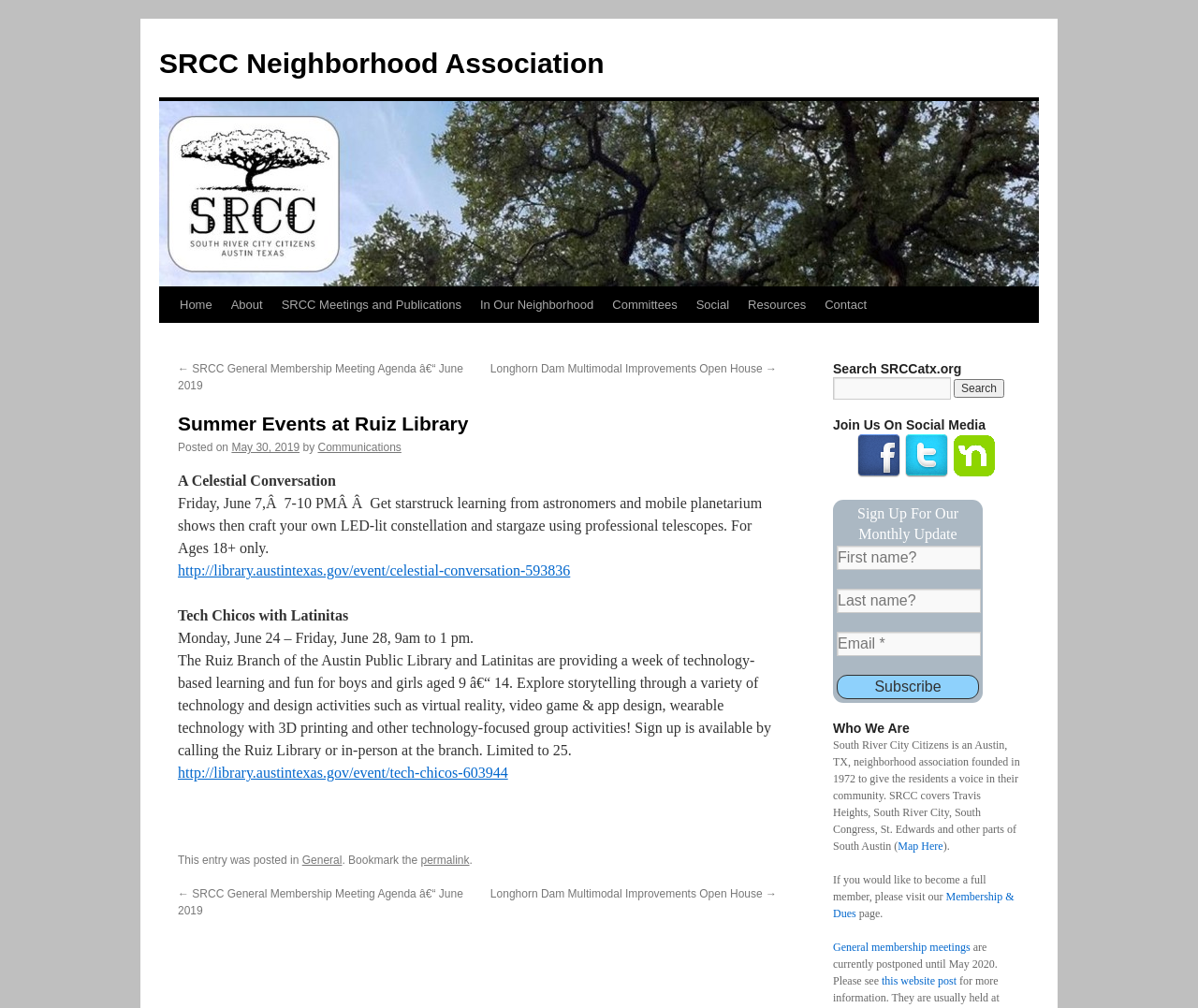What is the current status of general membership meetings?
Based on the screenshot, give a detailed explanation to answer the question.

I read the text on the webpage, which states that general membership meetings are currently postponed until May 2020, so the answer is postponed until May 2020.